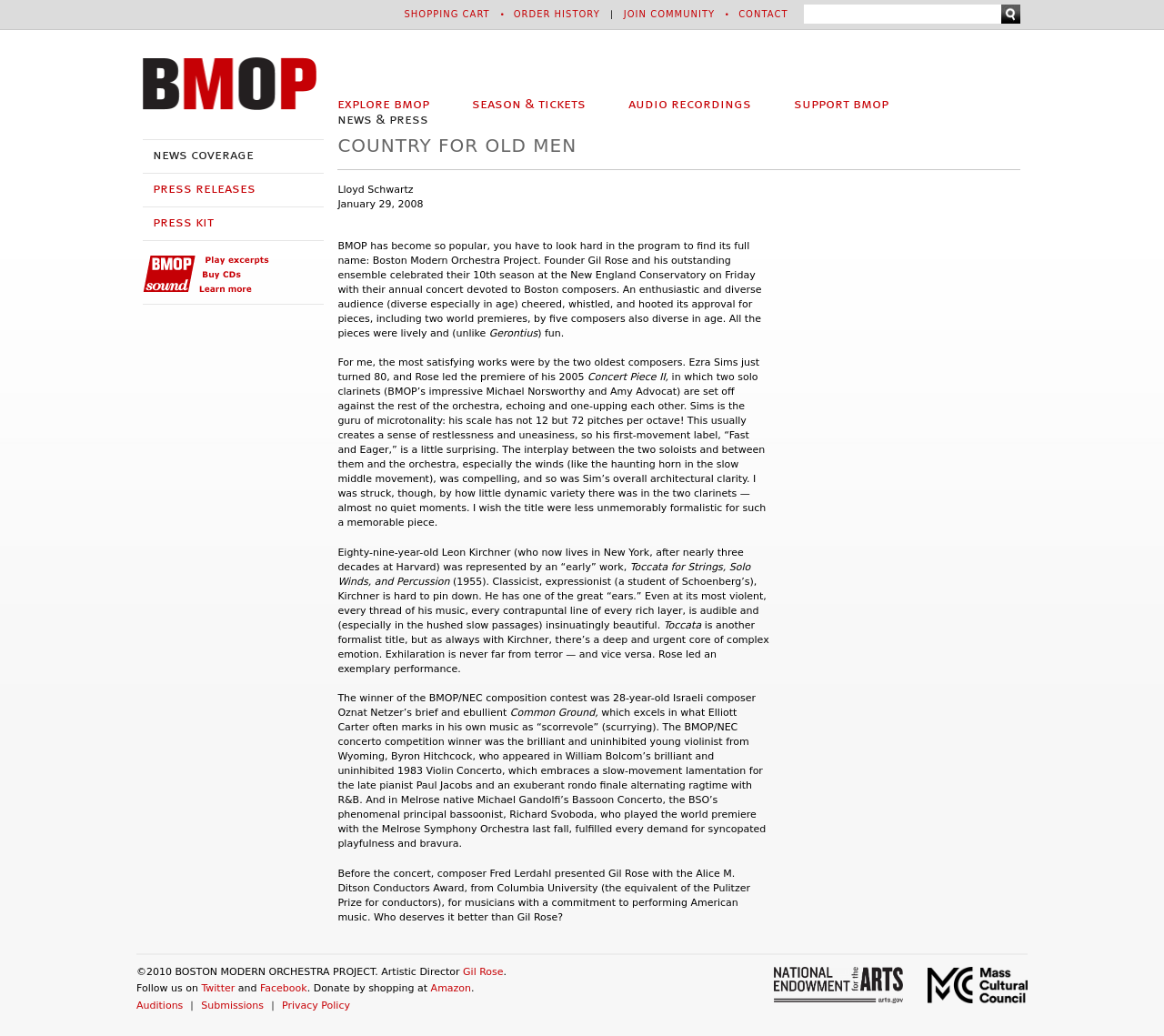Locate the UI element that matches the description join community in the webpage screenshot. Return the bounding box coordinates in the format (top-left x, top-left y, bottom-right x, bottom-right y), with values ranging from 0 to 1.

[0.536, 0.009, 0.614, 0.018]